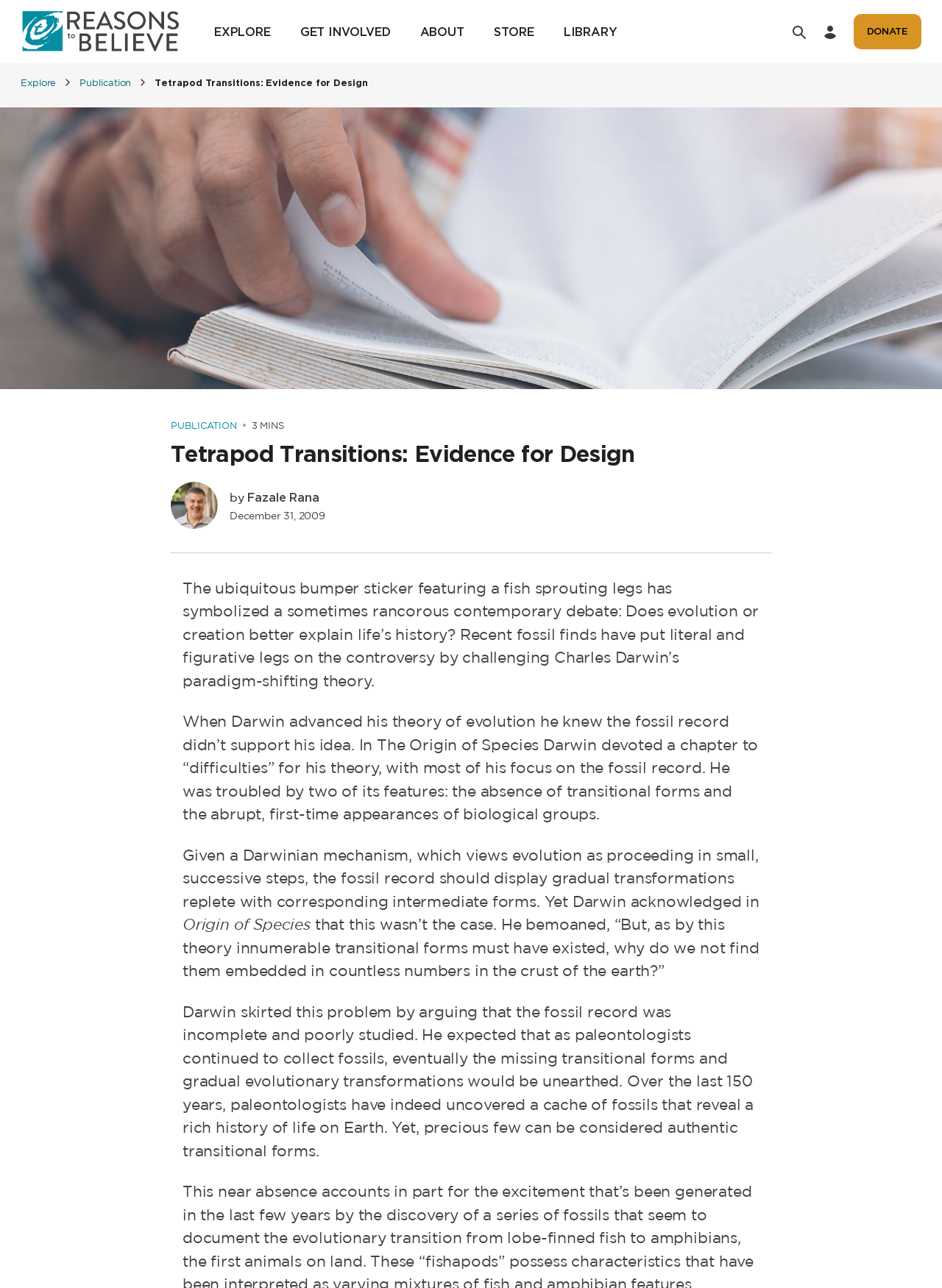Elaborate on the different components and information displayed on the webpage.

The webpage is about the debate between evolution and creation, specifically focusing on the fossil record and its implications for Charles Darwin's theory of evolution. 

At the top of the page, there are several links to different sections of the website, including "Reasons to Believe", "EXPLORE", "GET INVOLVED", "ABOUT", "STORE", and "LIBRARY". A search bar is located on the right side of the top section, accompanied by a "Search" button.

Below the top section, there is a header area with a link to "Explore" and an image. The title of the webpage, "Tetrapod Transitions: Evidence for Design", is displayed prominently in this section. 

A large image takes up the full width of the page, followed by a section with a link to "PUBLICATION" and a heading with the same title as the webpage. 

The main content of the webpage is divided into several paragraphs of text, which discuss the debate between evolution and creation, the fossil record, and Charles Darwin's theory of evolution. The text is accompanied by a figure with a link. The author of the article, Fazale Rana, and the publication date, December 31, 2009, are mentioned below the figure.